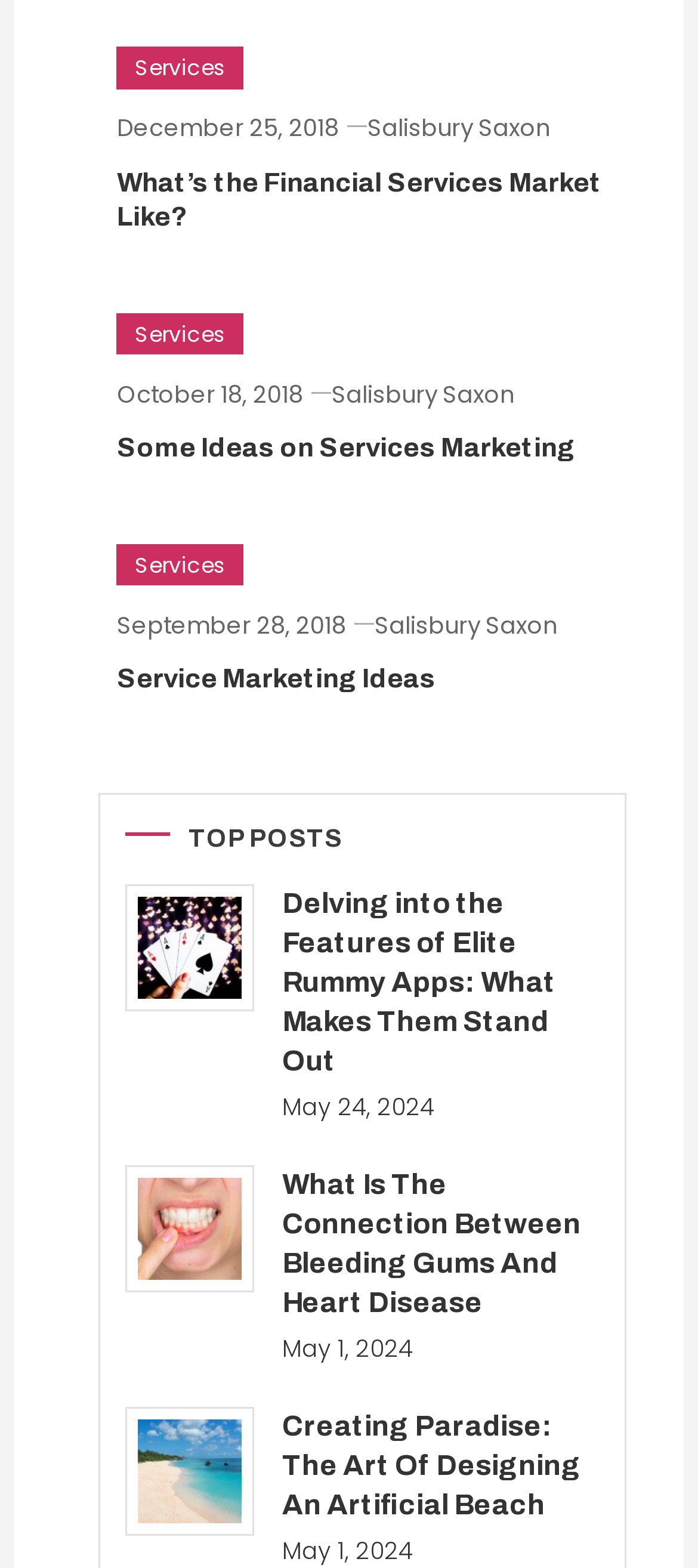Can you provide the bounding box coordinates for the element that should be clicked to implement the instruction: "Access June 2023"?

None